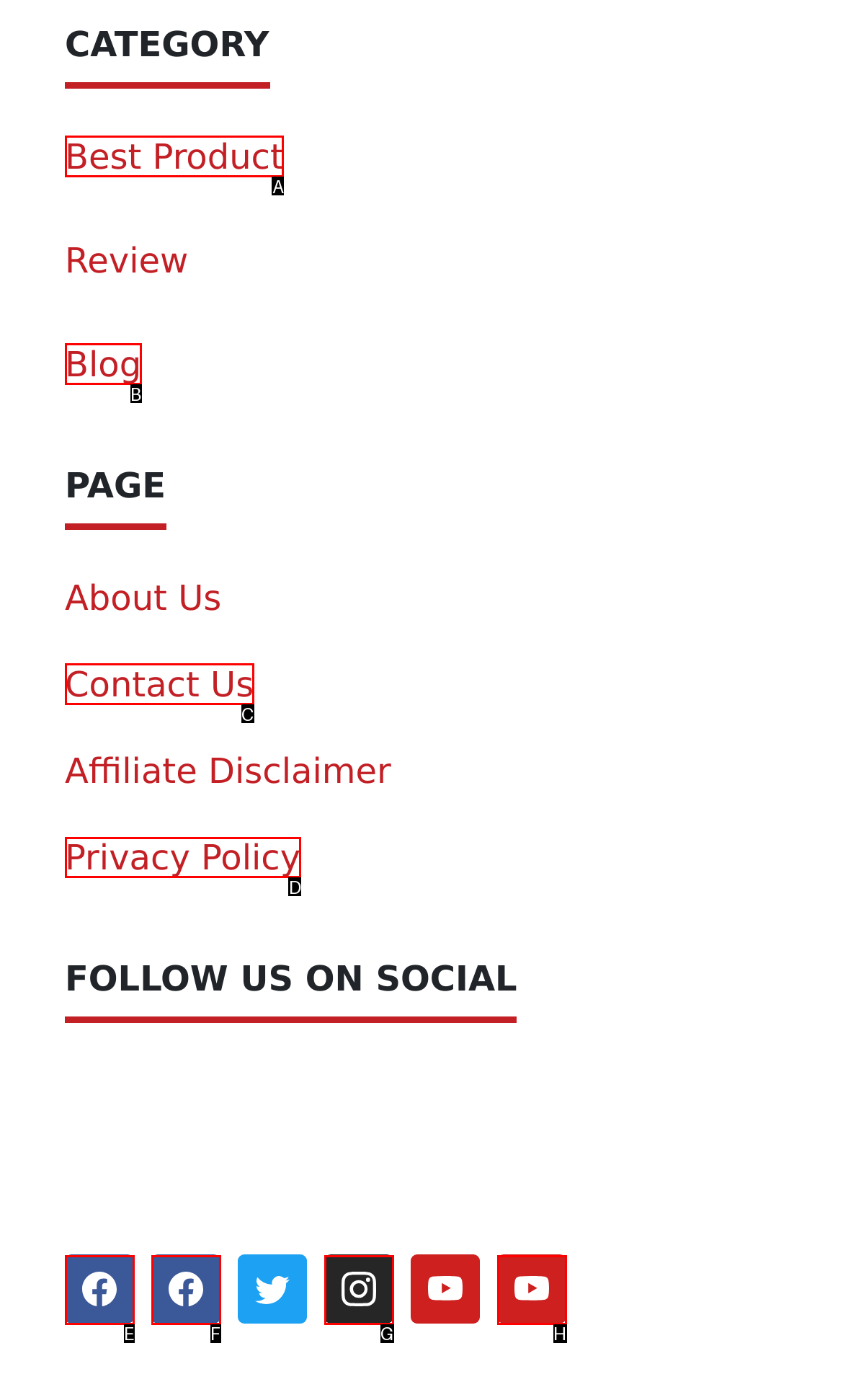What is the letter of the UI element you should click to Check the Privacy Policy? Provide the letter directly.

D